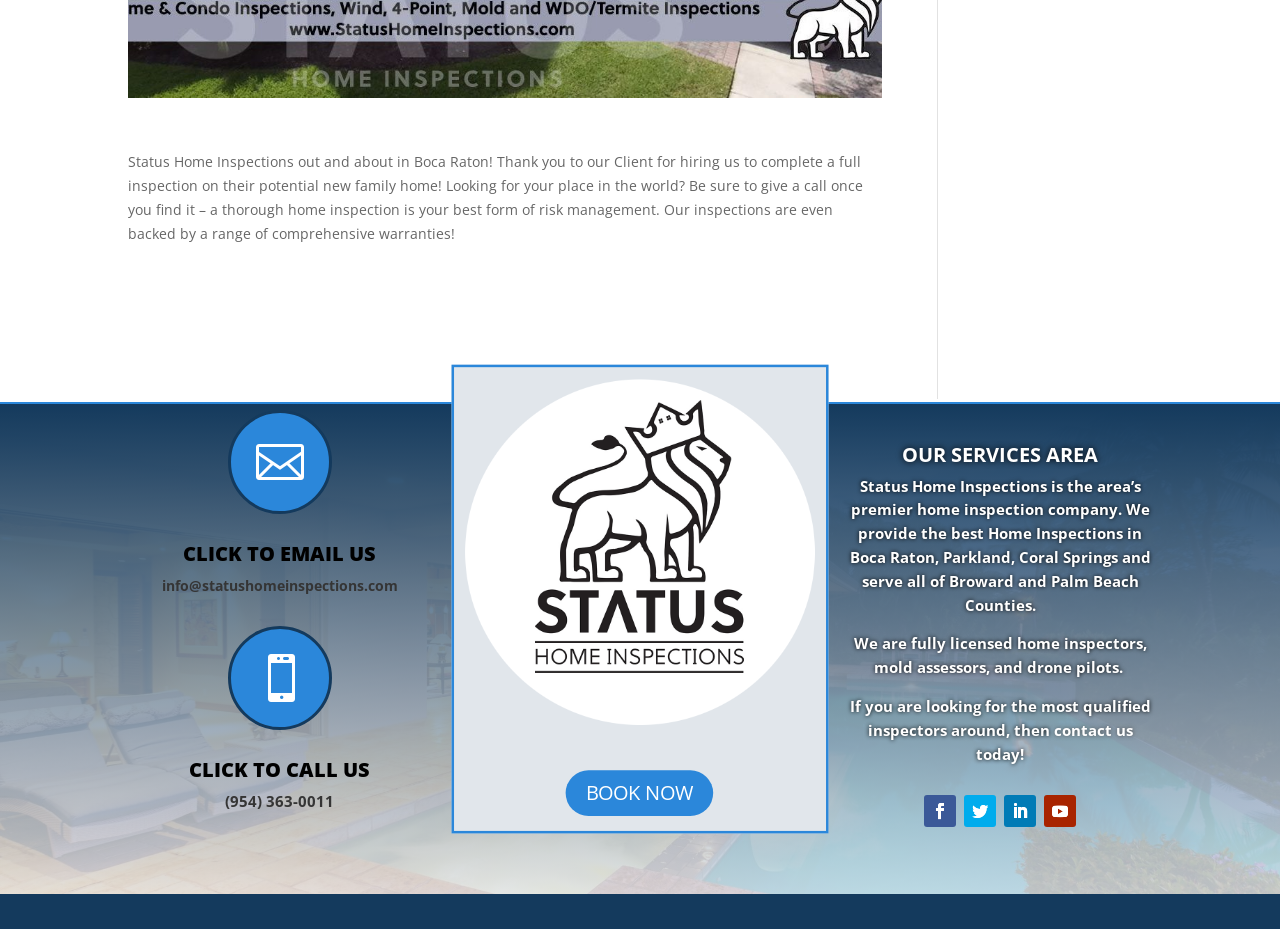Identify the bounding box for the element characterized by the following description: "Personal Product & Services".

None